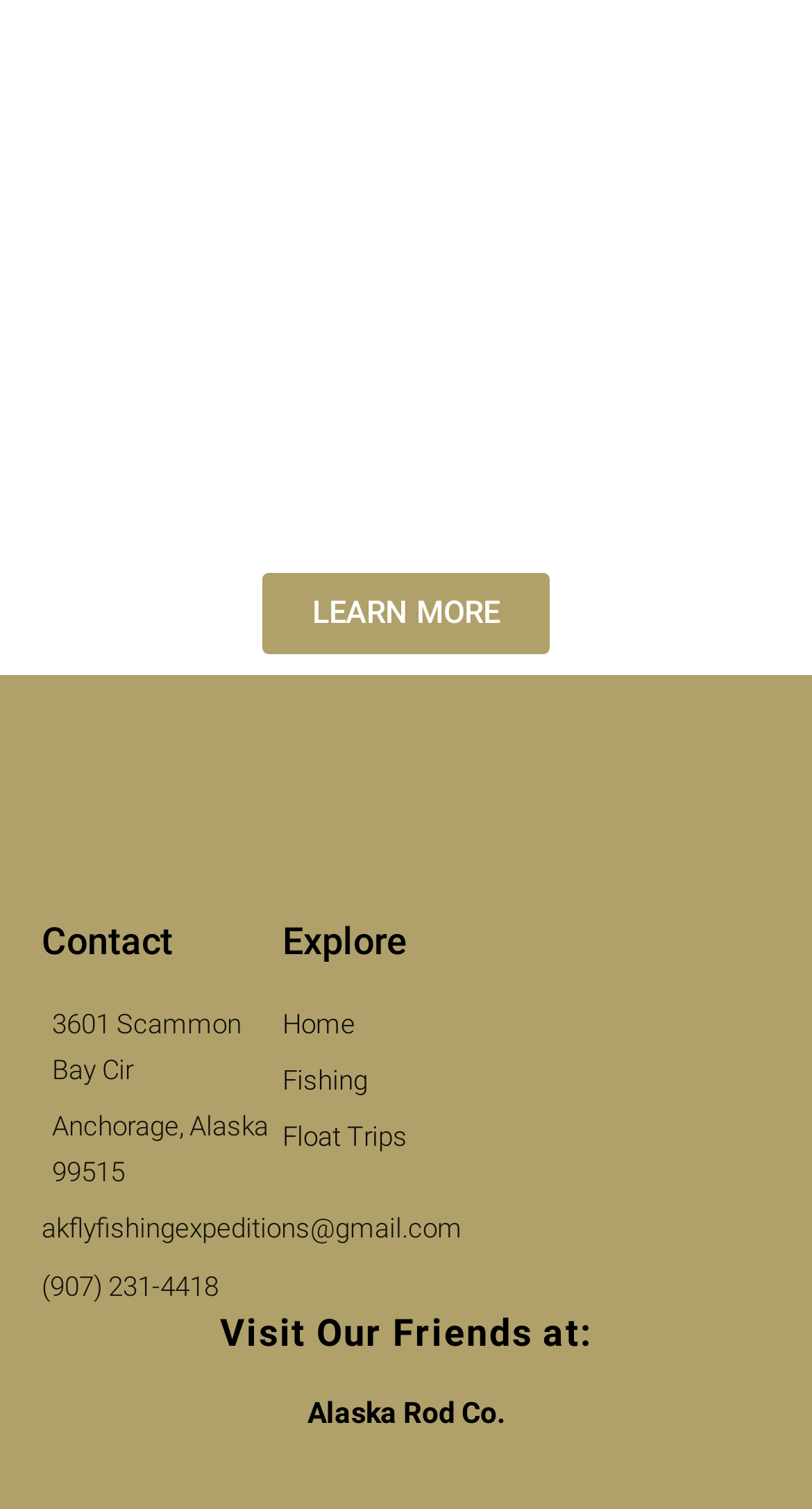What is the phone number of the company?
Relying on the image, give a concise answer in one word or a brief phrase.

(907) 231-4418